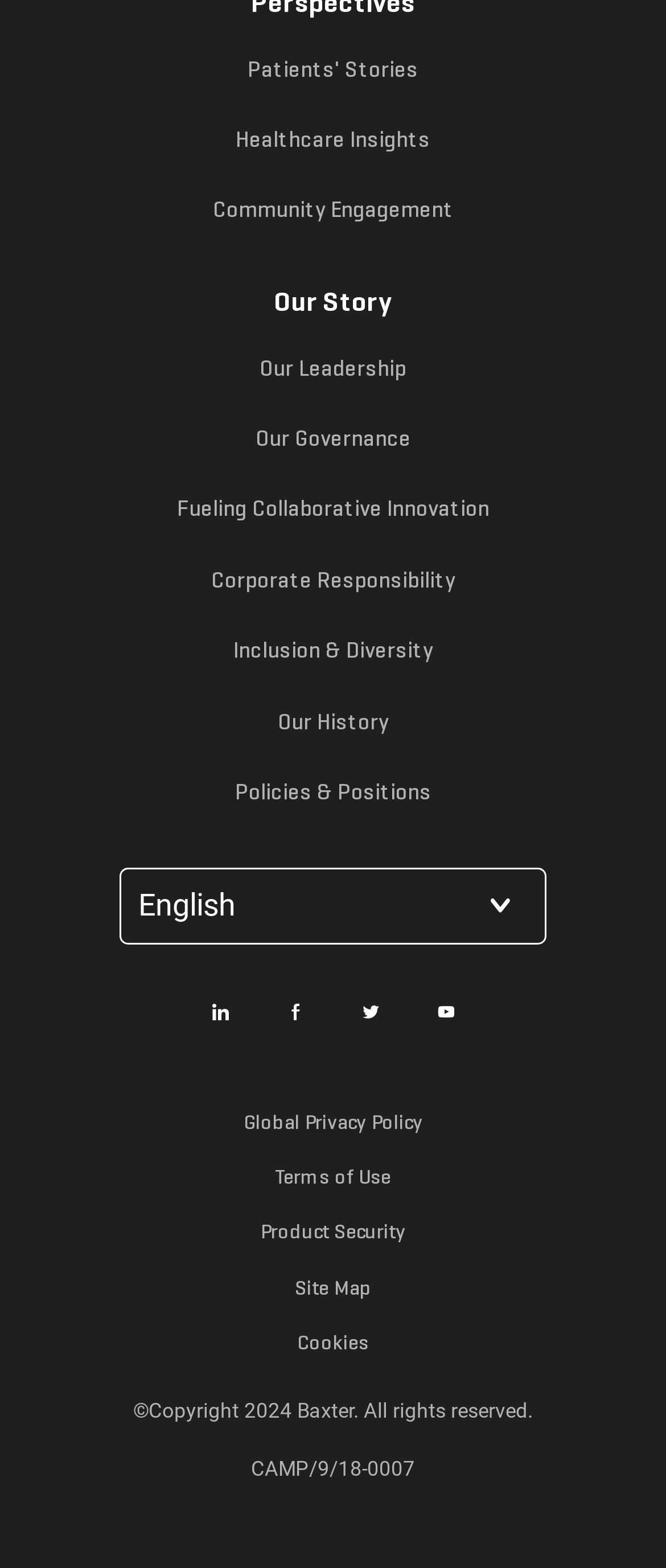Provide the bounding box for the UI element matching this description: "Français".

[0.436, 0.66, 0.564, 0.674]